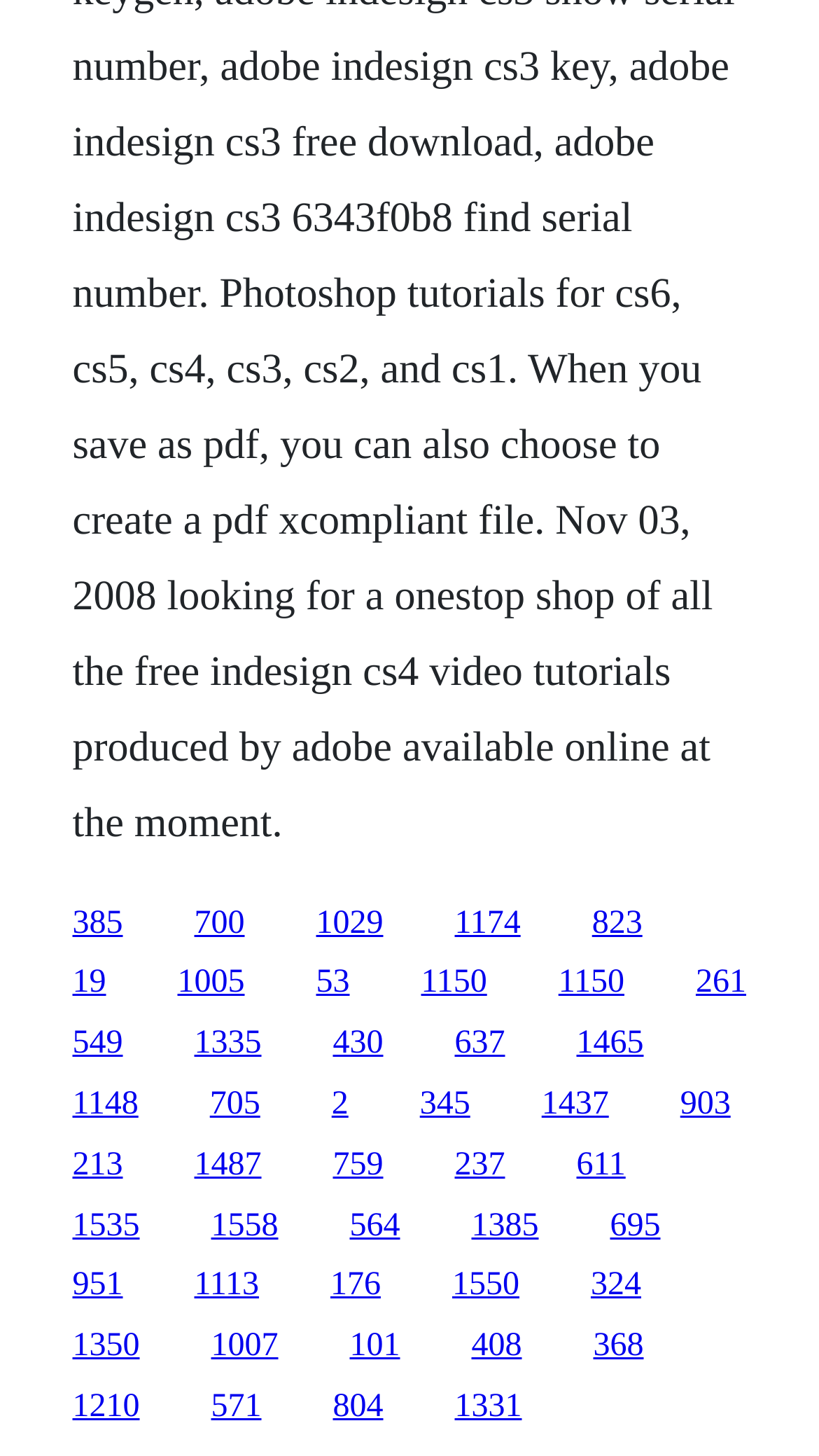How many links are on the webpage?
Using the screenshot, give a one-word or short phrase answer.

64